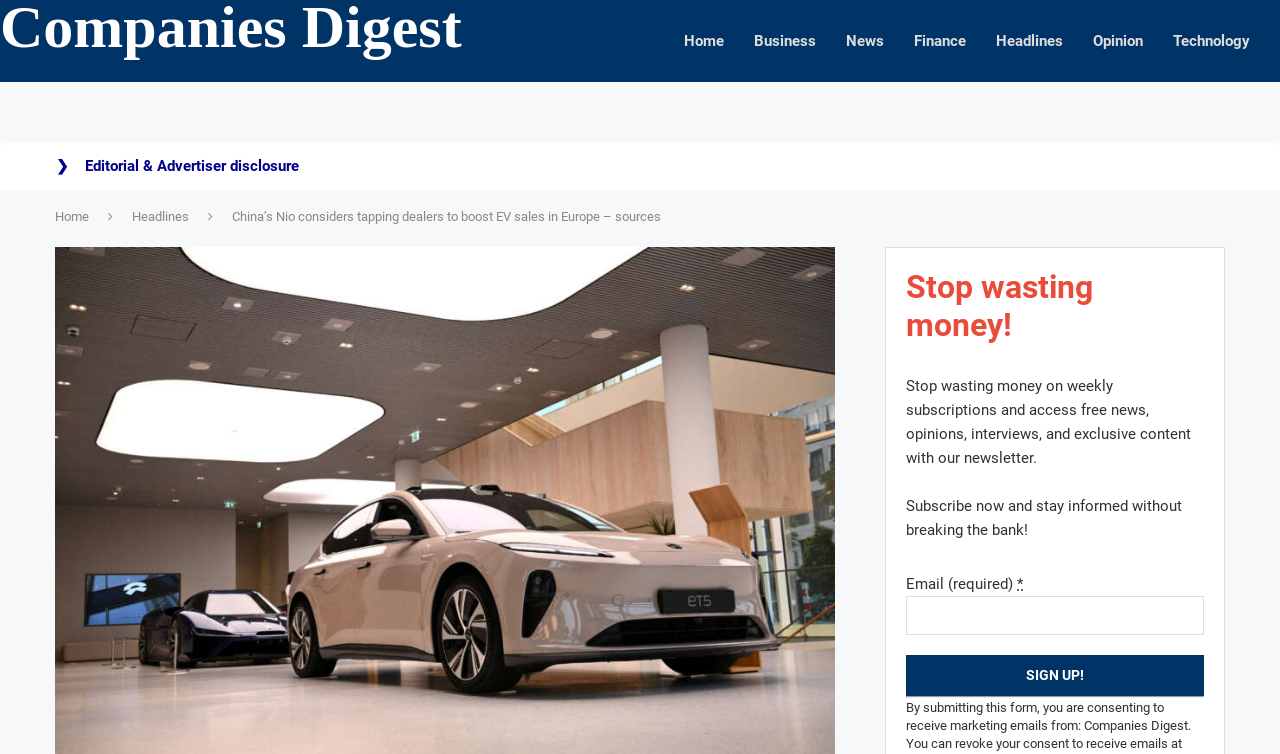Determine the bounding box coordinates of the section I need to click to execute the following instruction: "Subscribe to the newsletter". Provide the coordinates as four float numbers between 0 and 1, i.e., [left, top, right, bottom].

[0.708, 0.869, 0.941, 0.923]